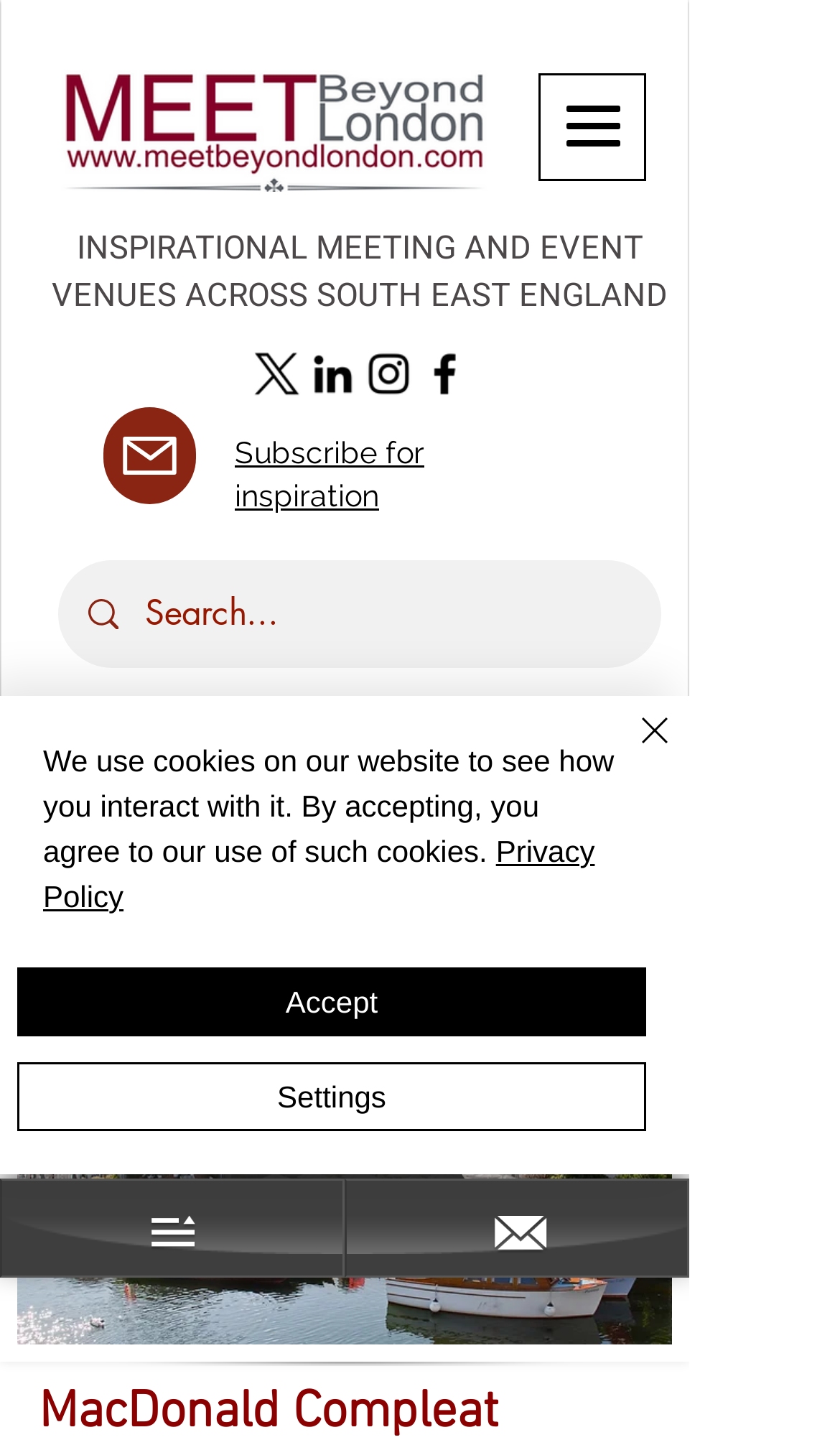Please determine the bounding box coordinates of the area that needs to be clicked to complete this task: 'Search for something'. The coordinates must be four float numbers between 0 and 1, formatted as [left, top, right, bottom].

[0.173, 0.388, 0.69, 0.463]